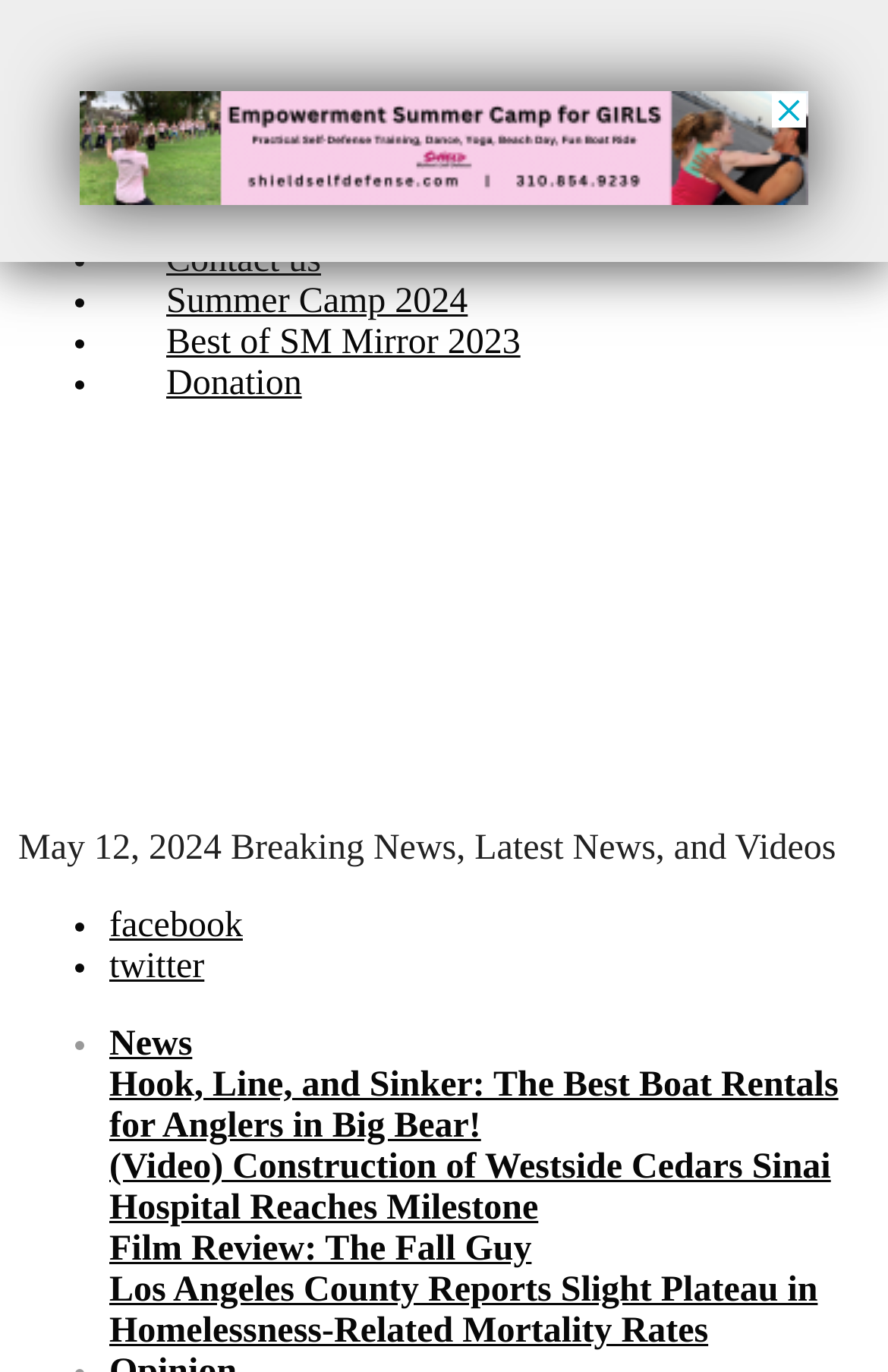What is the name of the publication?
Please answer the question with a detailed and comprehensive explanation.

The name of the publication can be found in the top-left corner of the webpage, where it says 'SM Mirror' in a logo format, accompanied by an image.